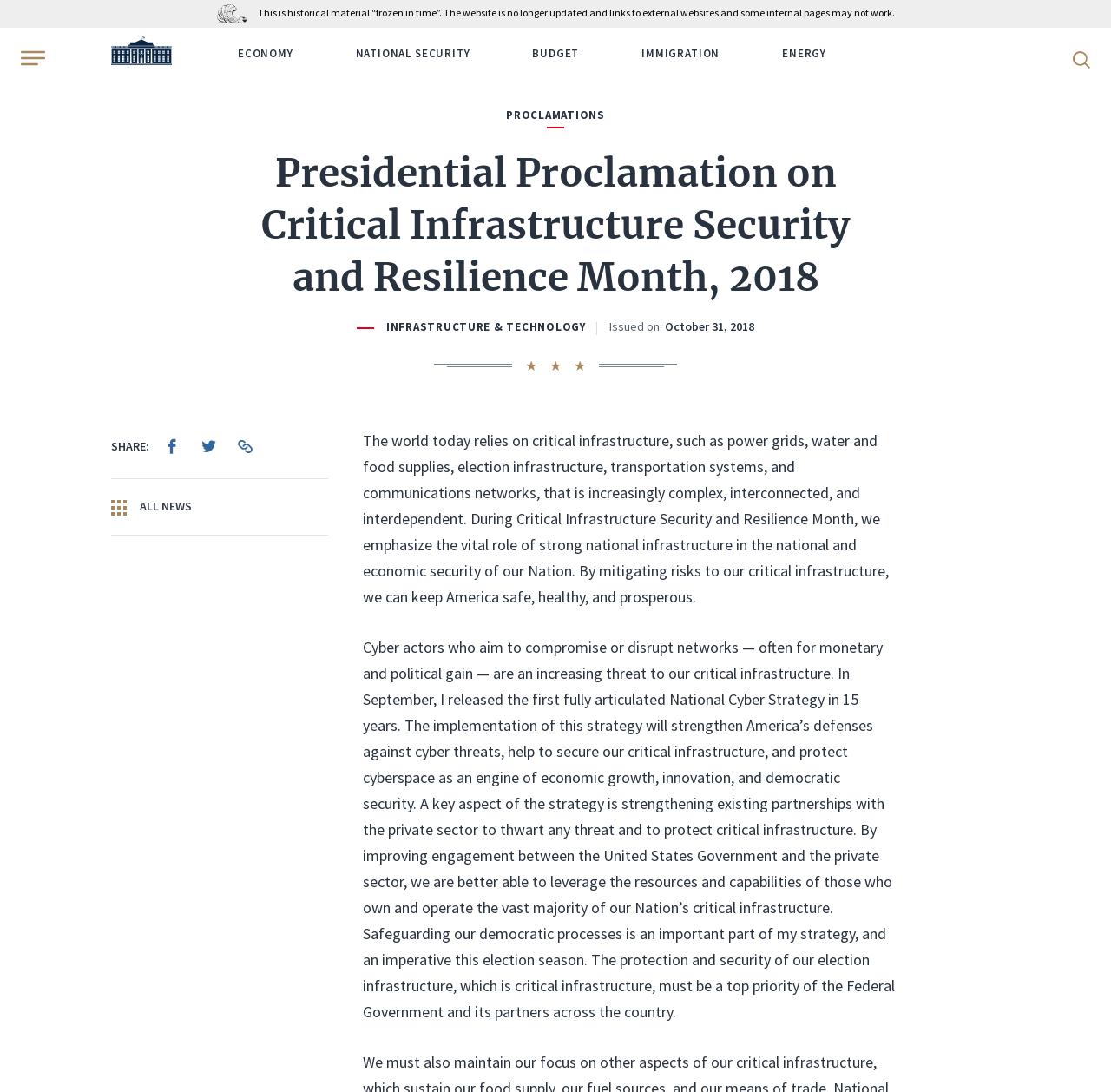Determine the bounding box coordinates for the area that needs to be clicked to fulfill this task: "Click on National Archives". The coordinates must be given as four float numbers between 0 and 1, i.e., [left, top, right, bottom].

[0.195, 0.006, 0.23, 0.017]